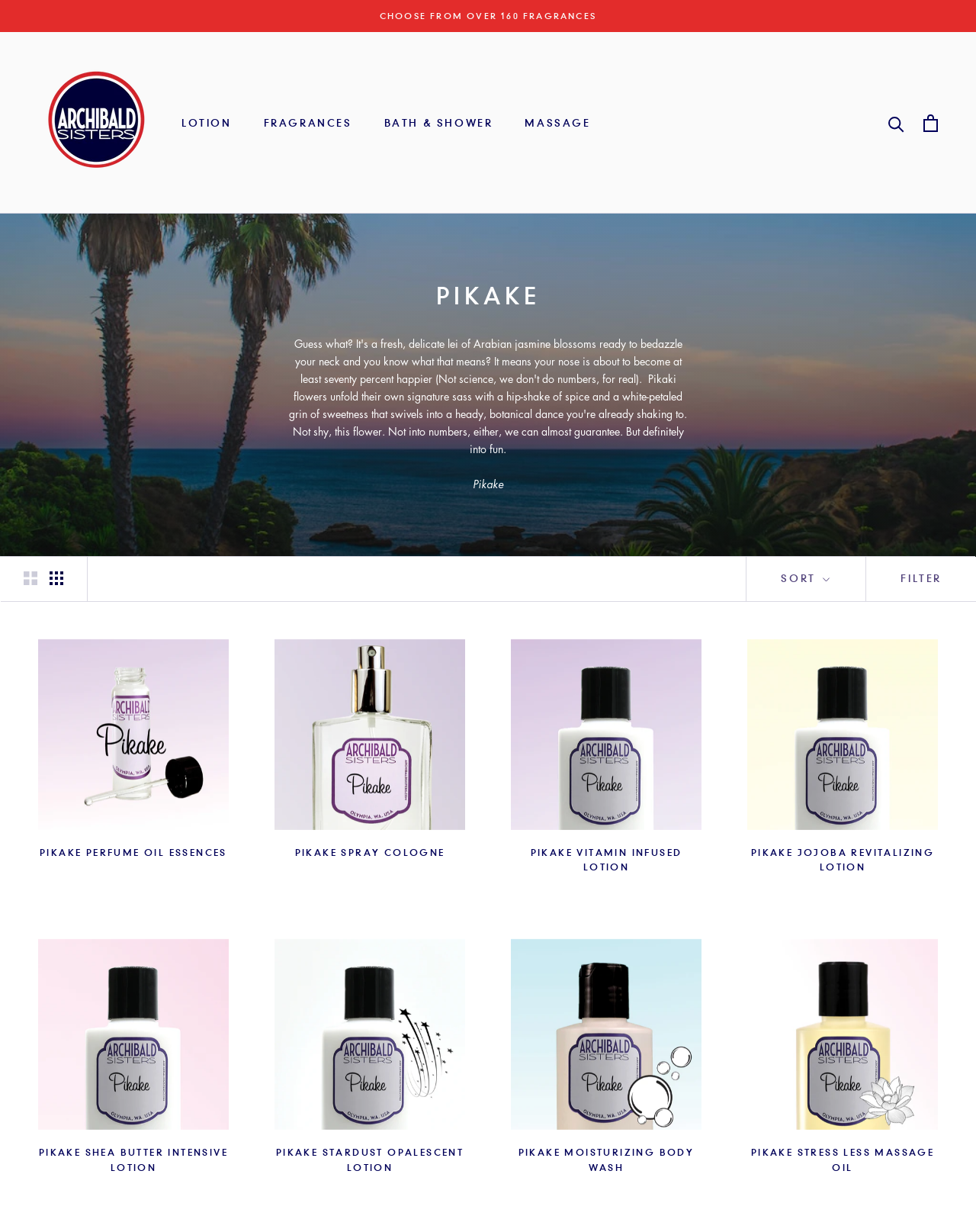Provide the bounding box coordinates of the section that needs to be clicked to accomplish the following instruction: "Click on the 'LOTION' link."

[0.186, 0.095, 0.237, 0.105]